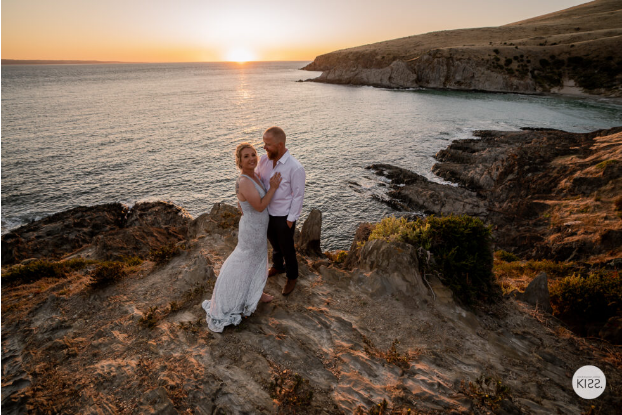Give a short answer using one word or phrase for the question:
What is the color of the partner's shirt?

White